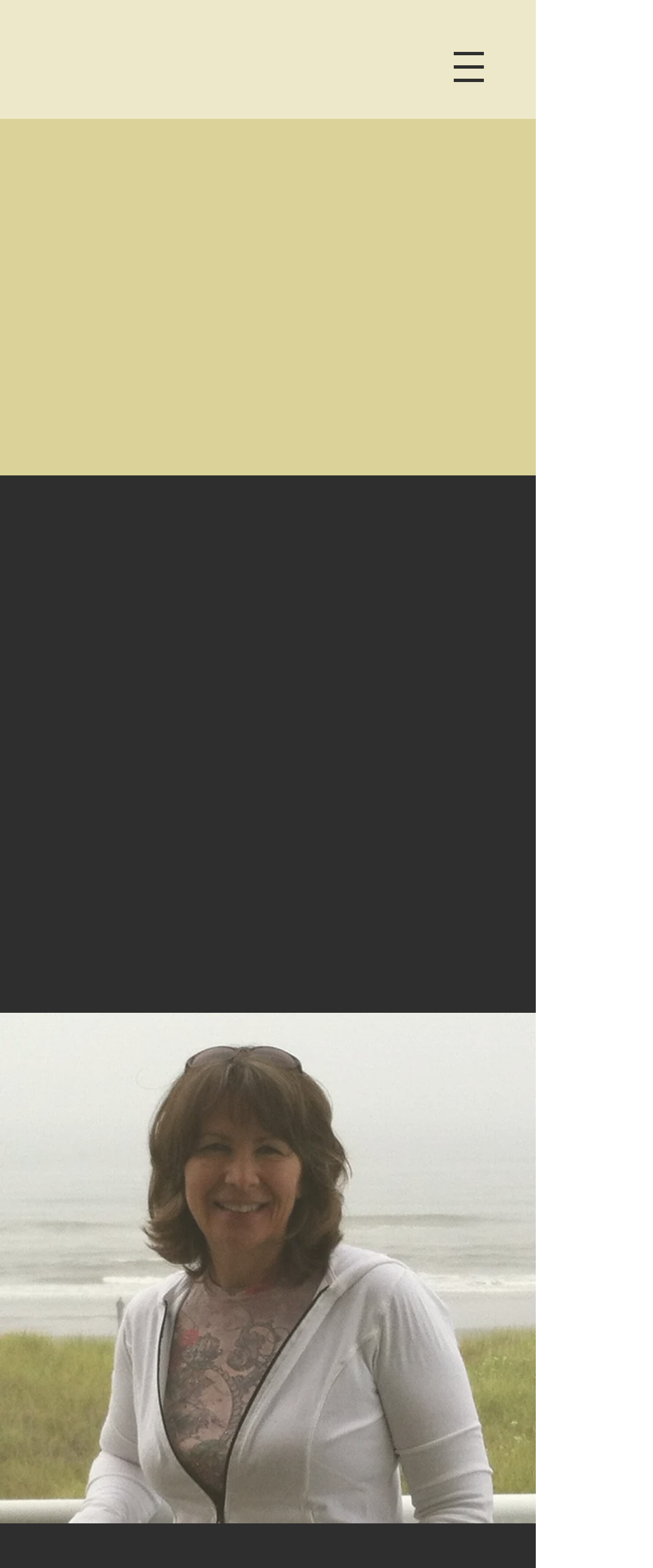What is the name of the author?
Based on the image, answer the question with a single word or brief phrase.

Janet Nash